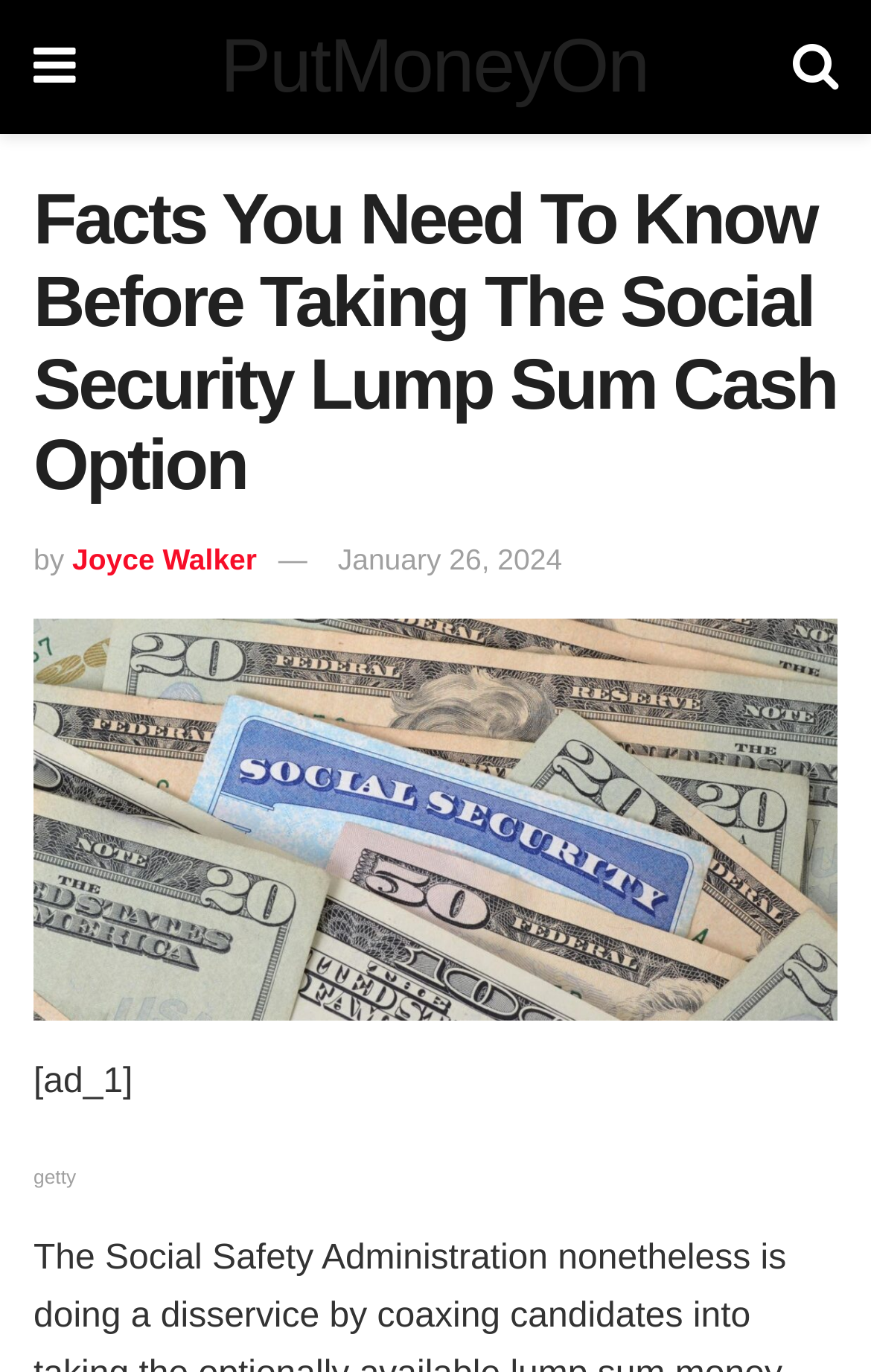What is the topic of the article?
Please look at the screenshot and answer using one word or phrase.

Social Security Lump Sum Cash Option